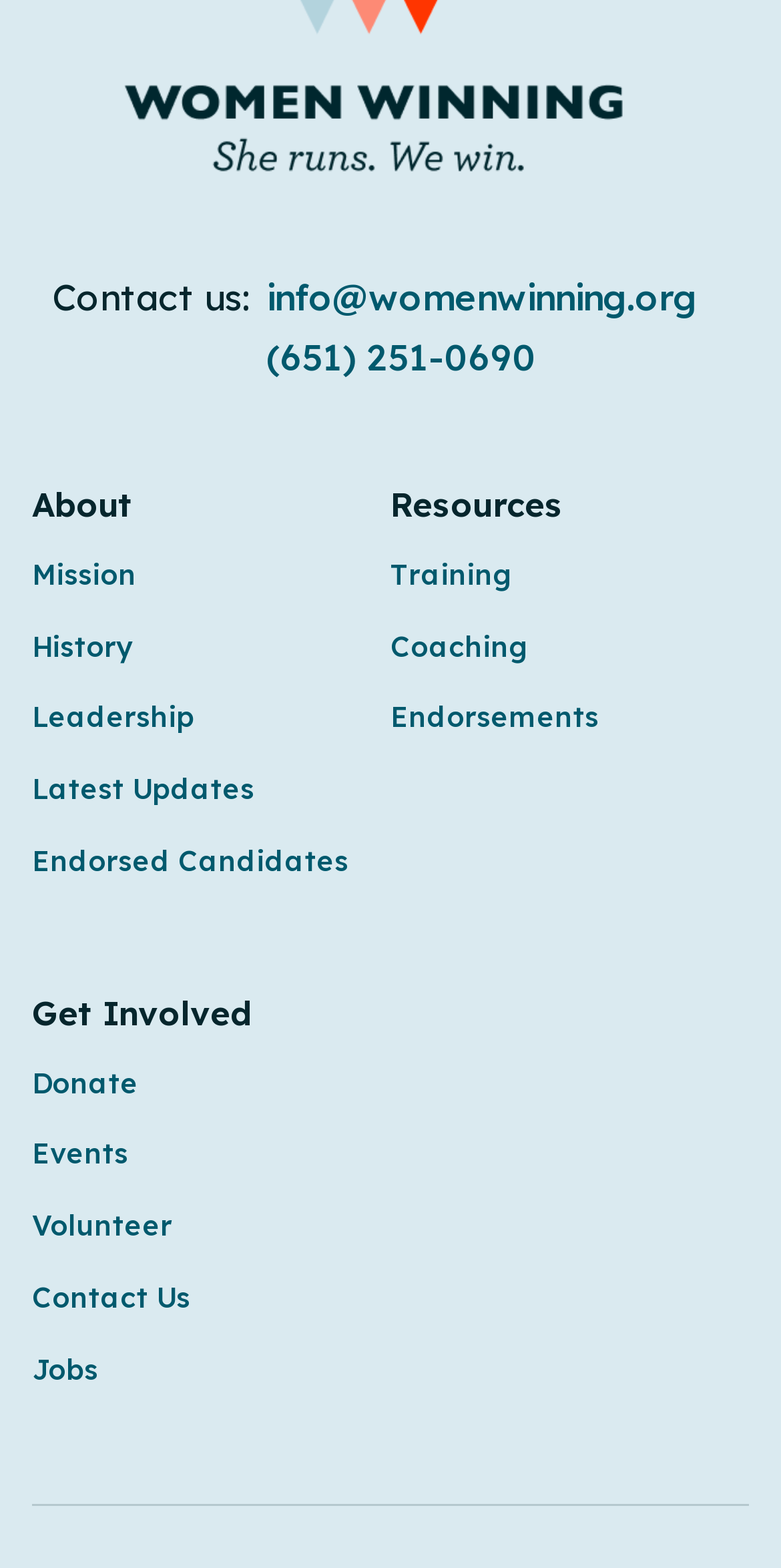What is the contact email?
Carefully analyze the image and provide a detailed answer to the question.

I found the contact email by looking at the static text element that says 'Contact us:' and the link element next to it, which contains the email address.